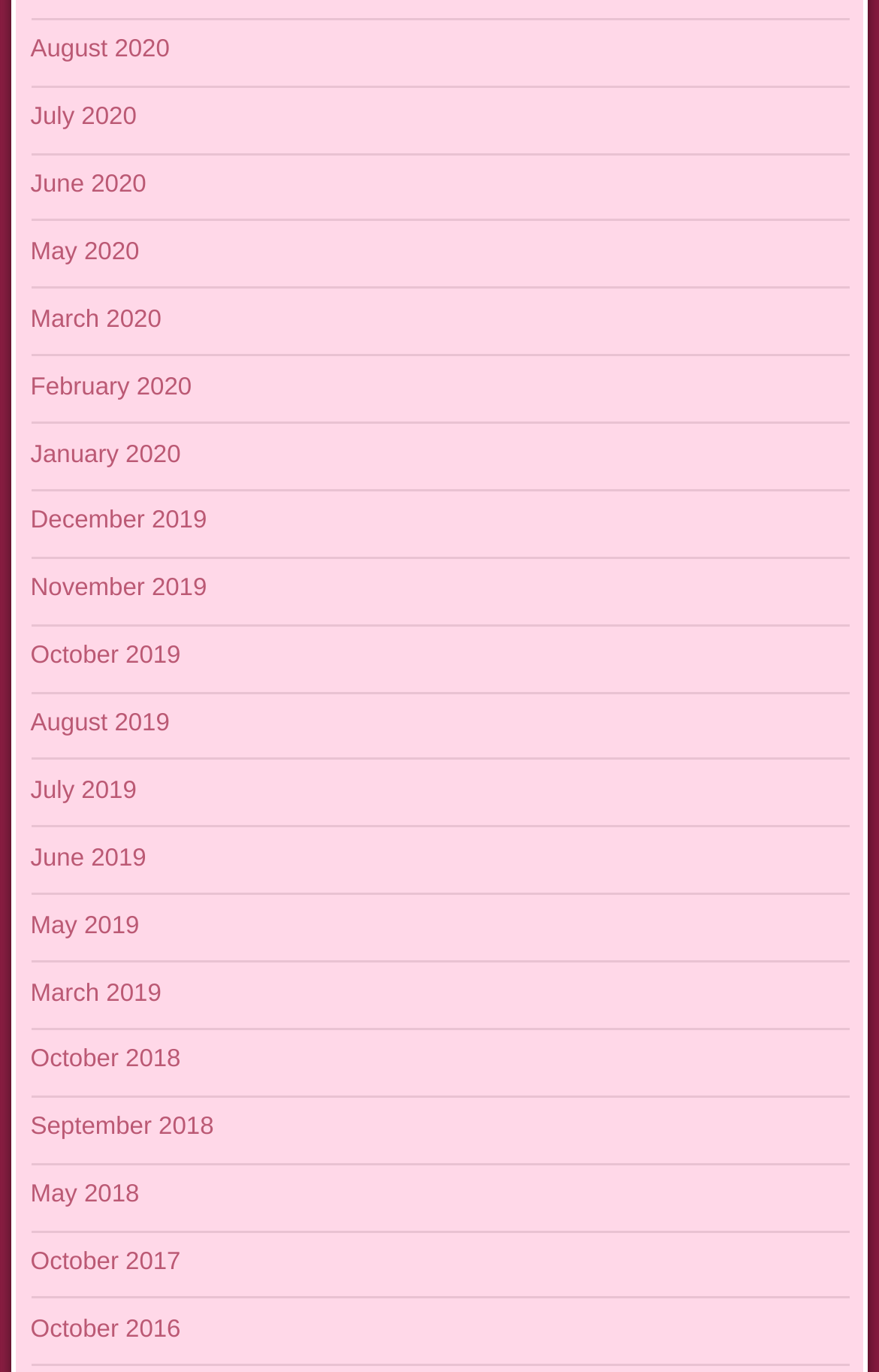Find the bounding box coordinates of the element's region that should be clicked in order to follow the given instruction: "browse October 2018". The coordinates should consist of four float numbers between 0 and 1, i.e., [left, top, right, bottom].

[0.035, 0.763, 0.206, 0.783]